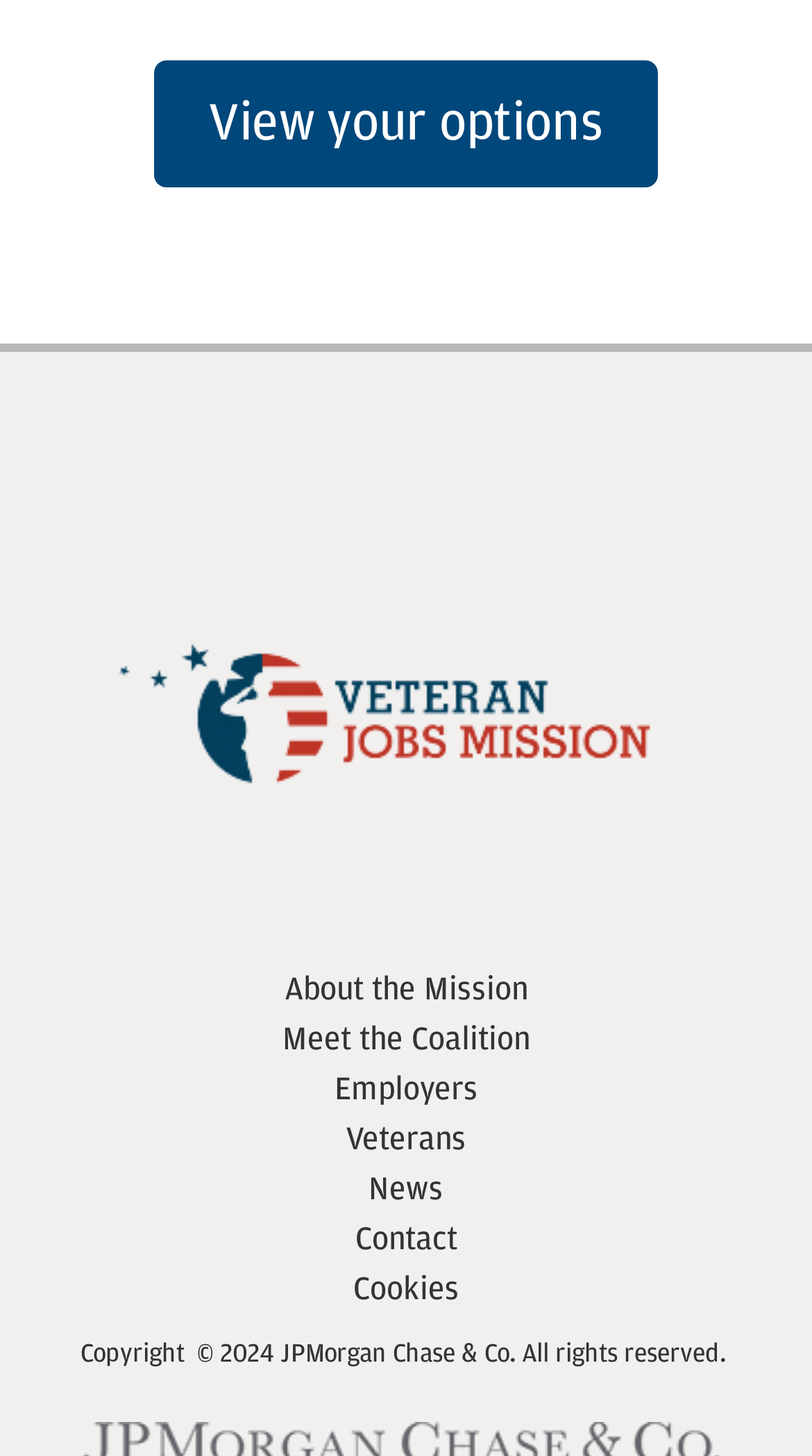How many links are there in the main section?
Please use the image to deliver a detailed and complete answer.

I found the answer by counting the link elements in the main section of the webpage. There are 7 link elements with descriptions 'View your options', 'About the Mission', 'Meet the Coalition', 'Employers', 'Veterans', 'News', and 'Contact'.